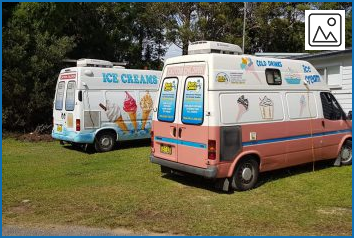What is the purpose of the vans' positioning?
Using the picture, provide a one-word or short phrase answer.

To highlight their inviting nature